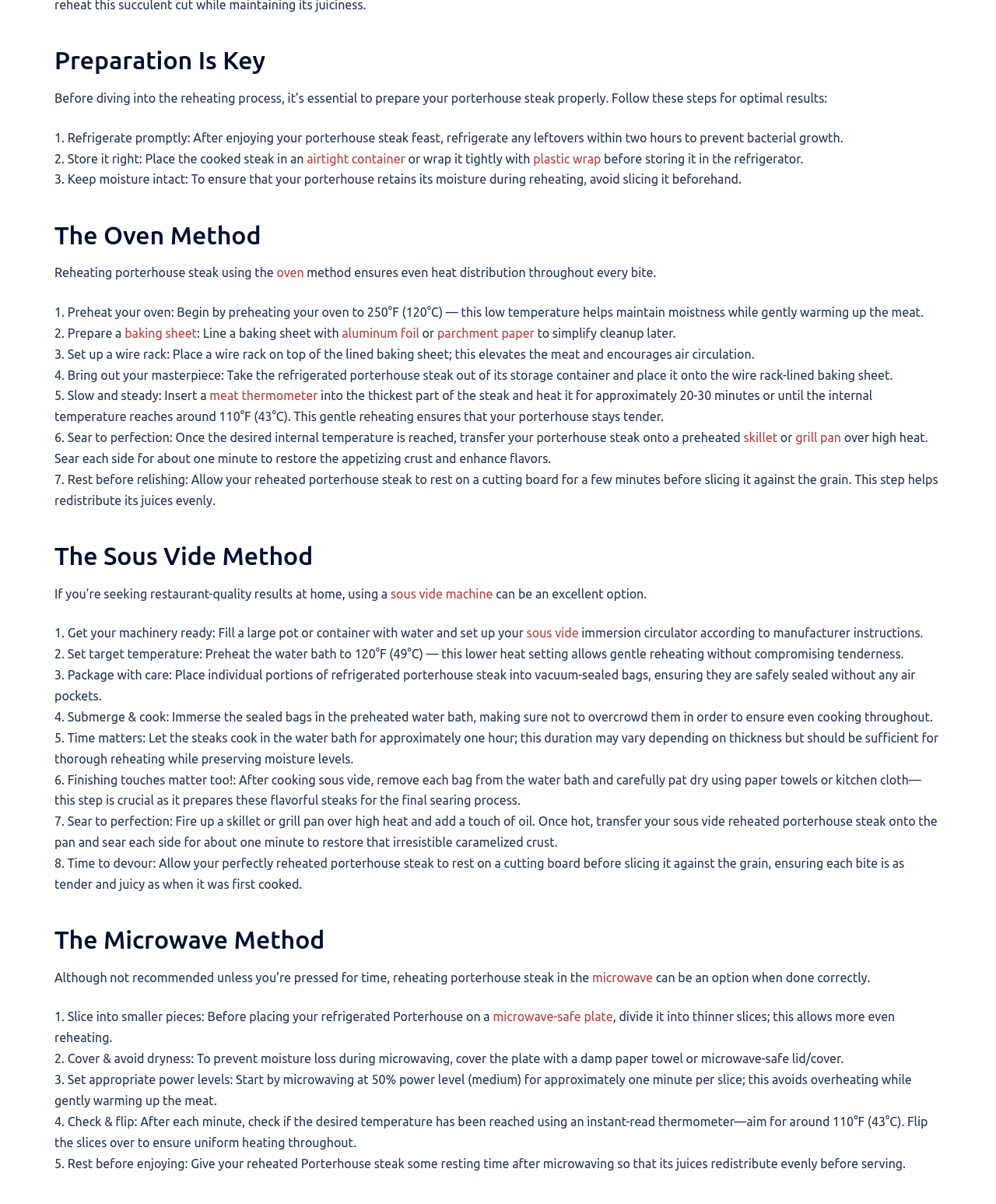Locate the bounding box coordinates of the UI element described by: "plastic wrap". The bounding box coordinates should consist of four float numbers between 0 and 1, i.e., [left, top, right, bottom].

[0.535, 0.126, 0.603, 0.137]